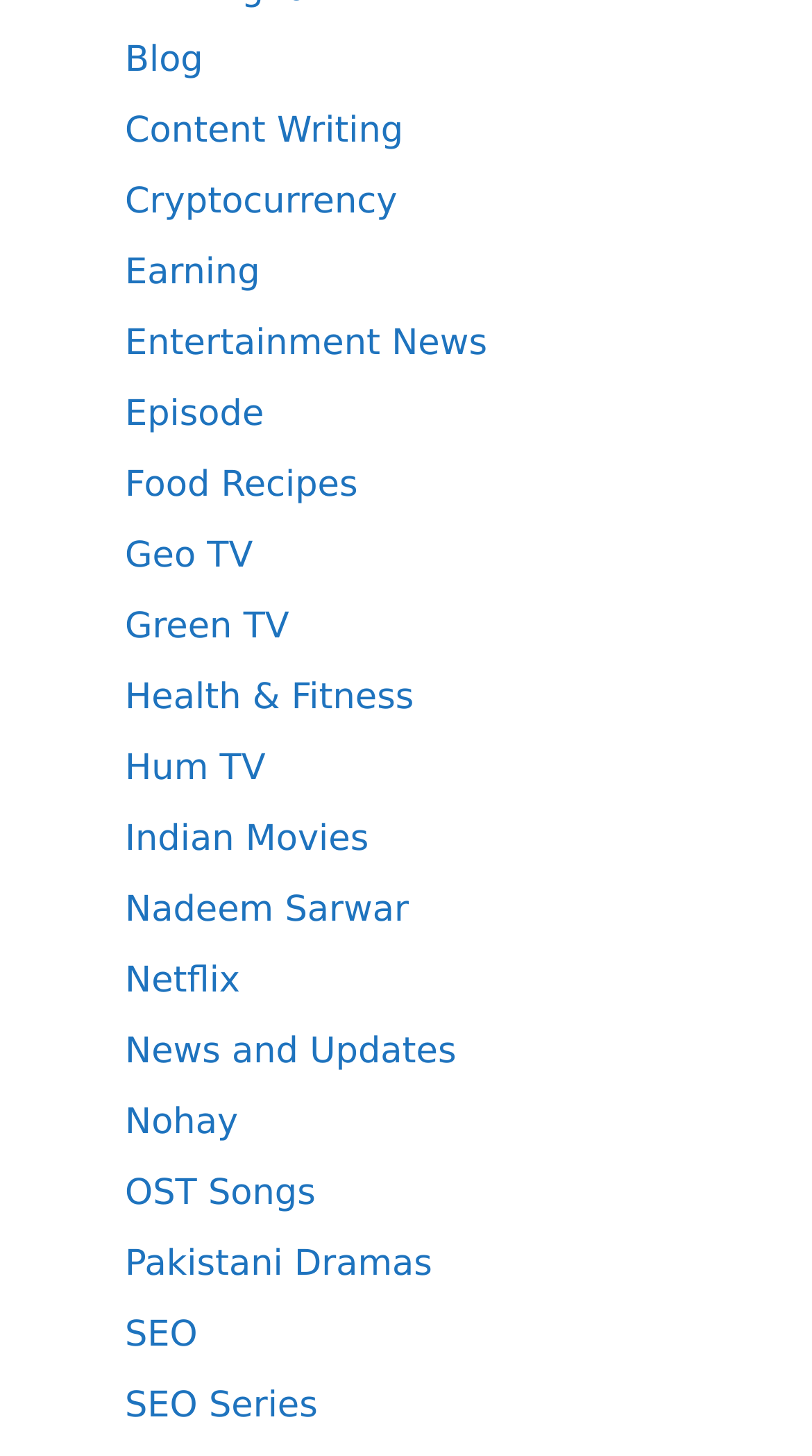Indicate the bounding box coordinates of the element that needs to be clicked to satisfy the following instruction: "Check out the 'Food Recipes' link". The coordinates should be four float numbers between 0 and 1, i.e., [left, top, right, bottom].

[0.154, 0.319, 0.441, 0.348]